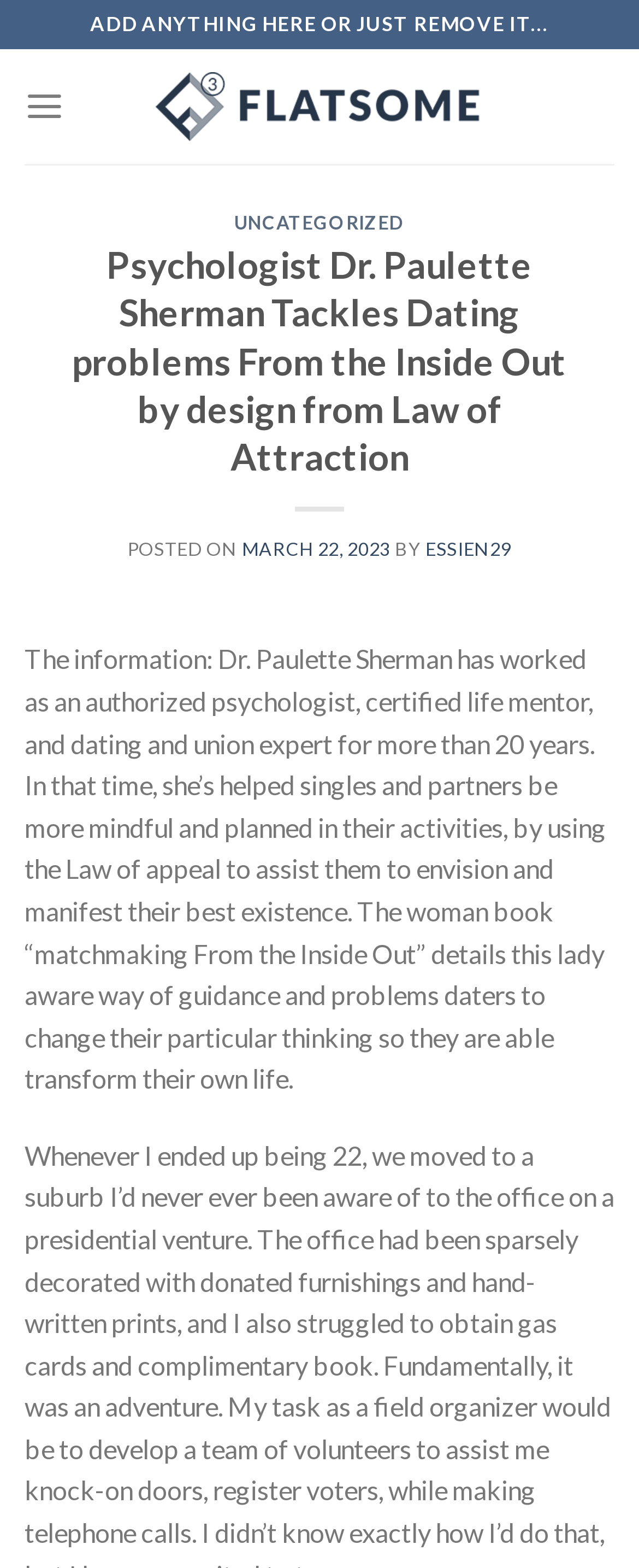Give the bounding box coordinates for the element described as: "title="Ella's Palace"".

[0.244, 0.046, 0.756, 0.09]